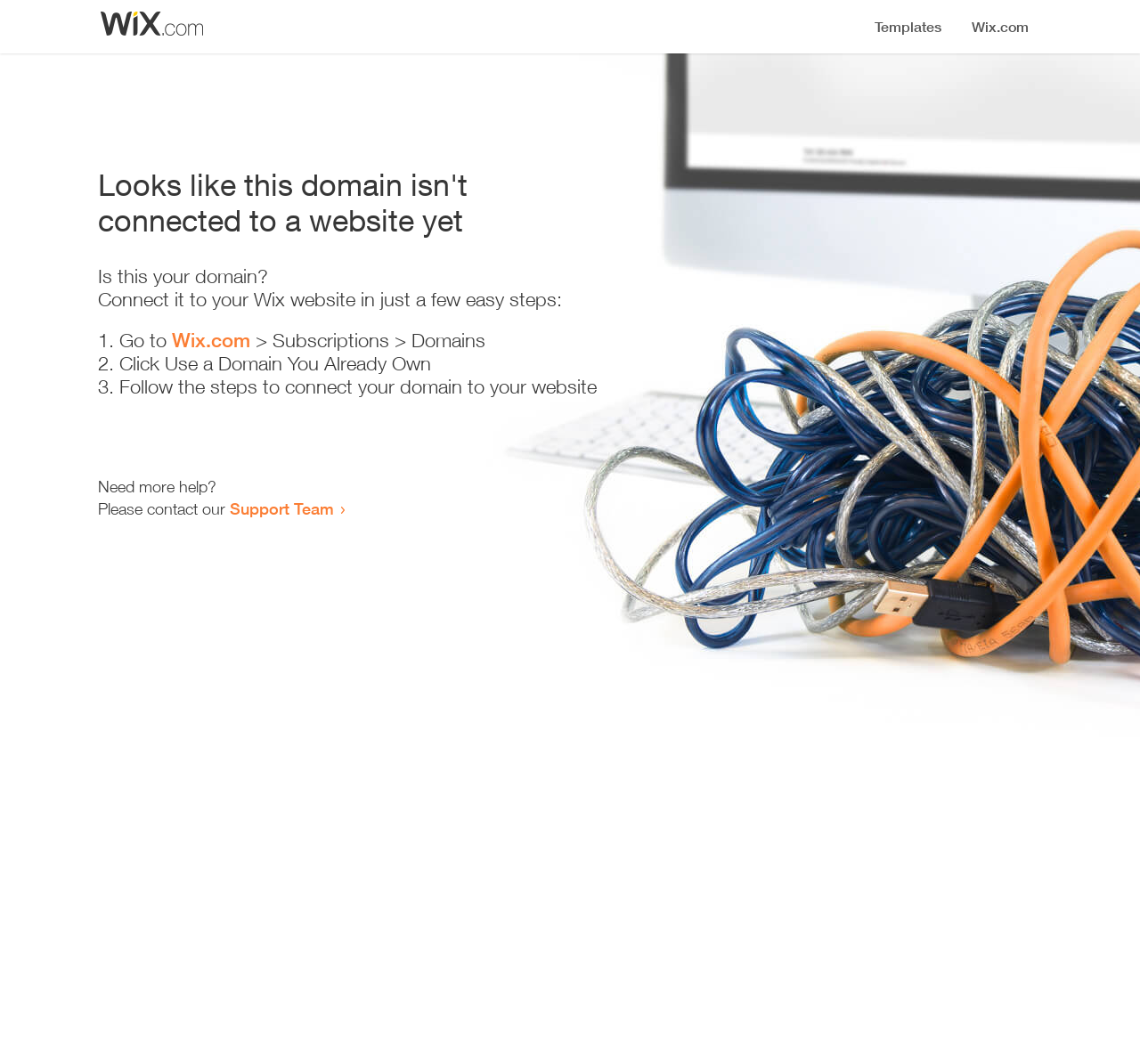Given the webpage screenshot and the description, determine the bounding box coordinates (top-left x, top-left y, bottom-right x, bottom-right y) that define the location of the UI element matching this description: Support Team

[0.202, 0.469, 0.293, 0.487]